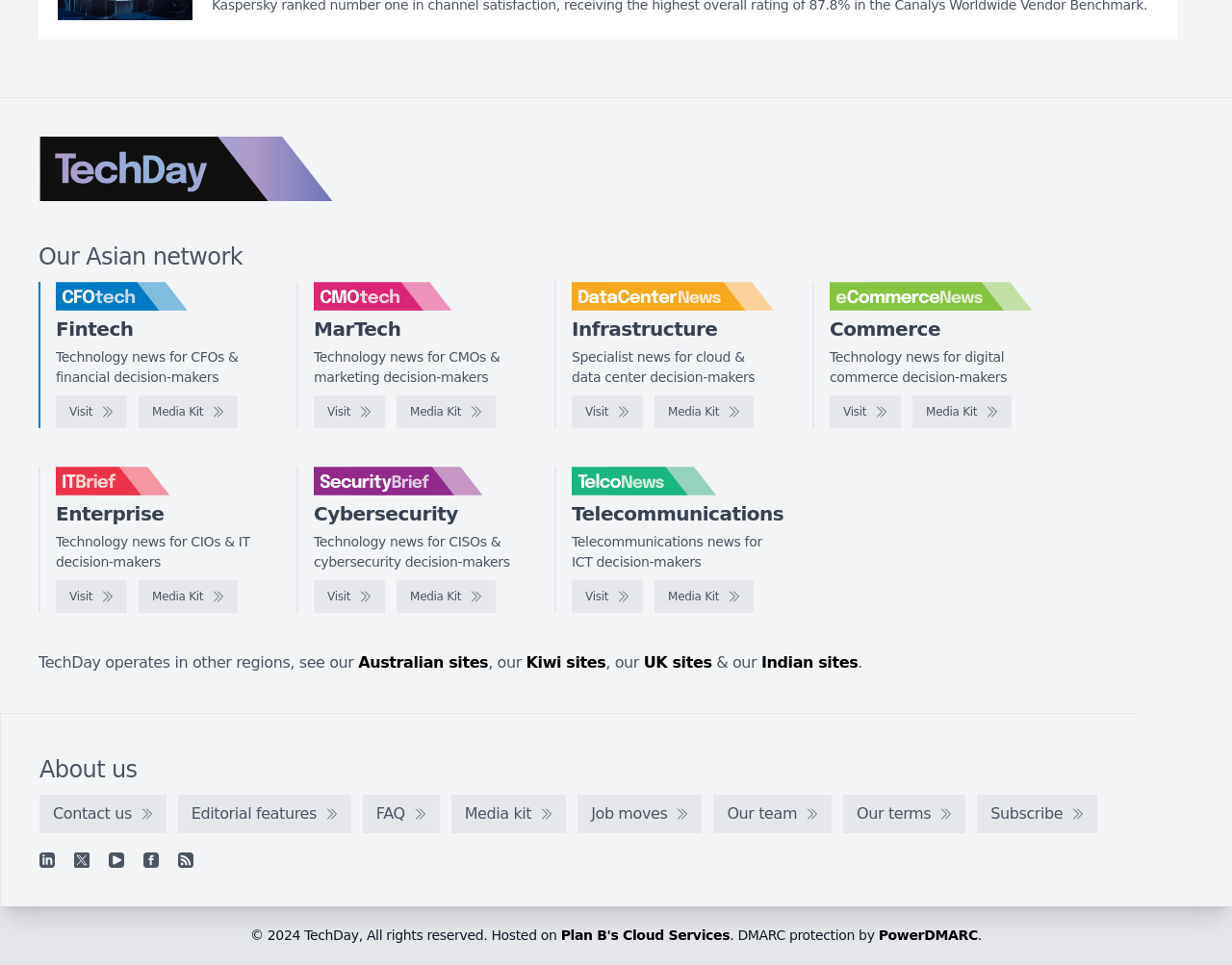Highlight the bounding box coordinates of the element that should be clicked to carry out the following instruction: "Check Australian sites". The coordinates must be given as four float numbers ranging from 0 to 1, i.e., [left, top, right, bottom].

[0.291, 0.677, 0.396, 0.696]